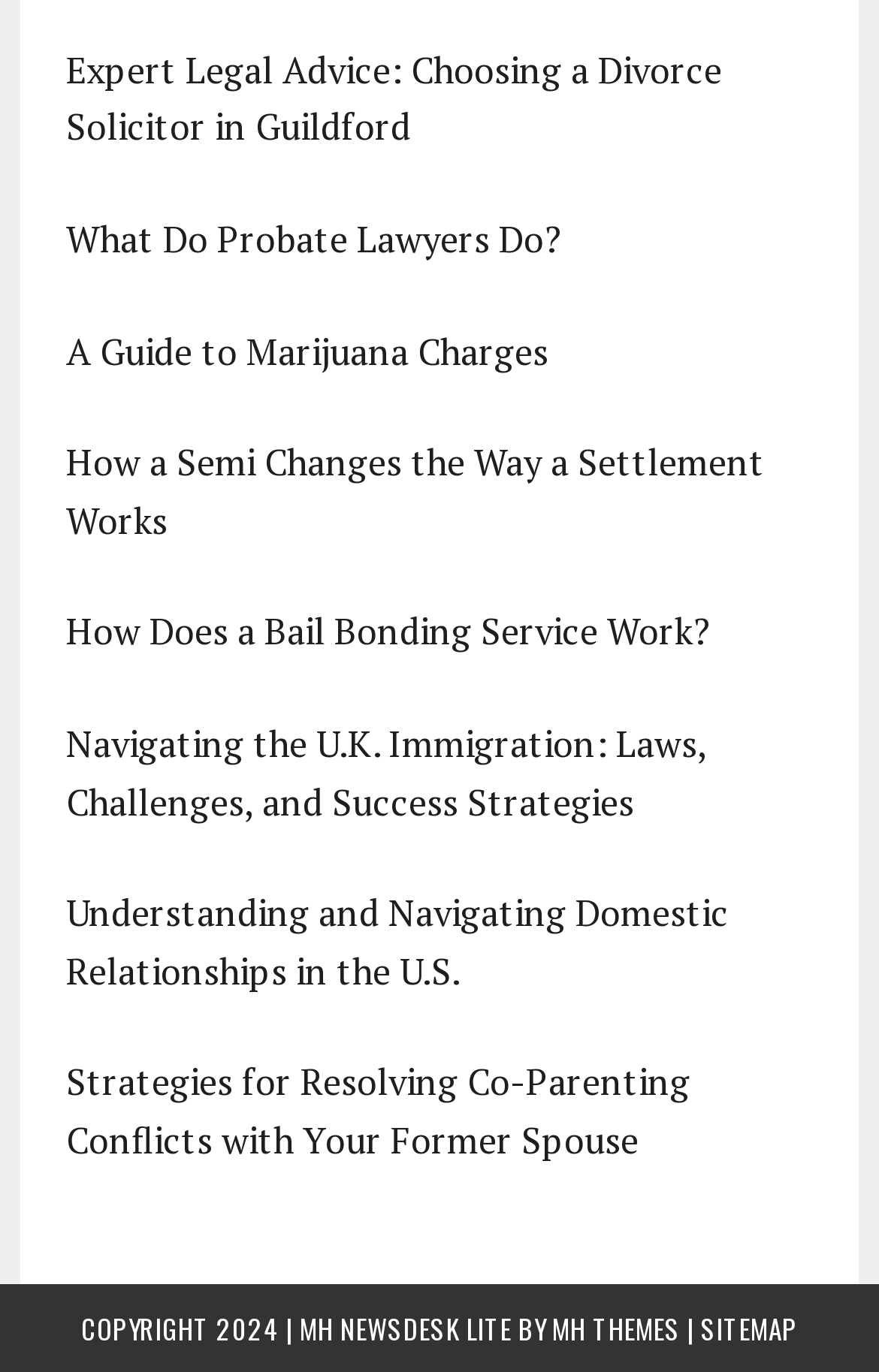Please find and report the bounding box coordinates of the element to click in order to perform the following action: "Visit the sitemap". The coordinates should be expressed as four float numbers between 0 and 1, in the format [left, top, right, bottom].

[0.797, 0.953, 0.908, 0.981]